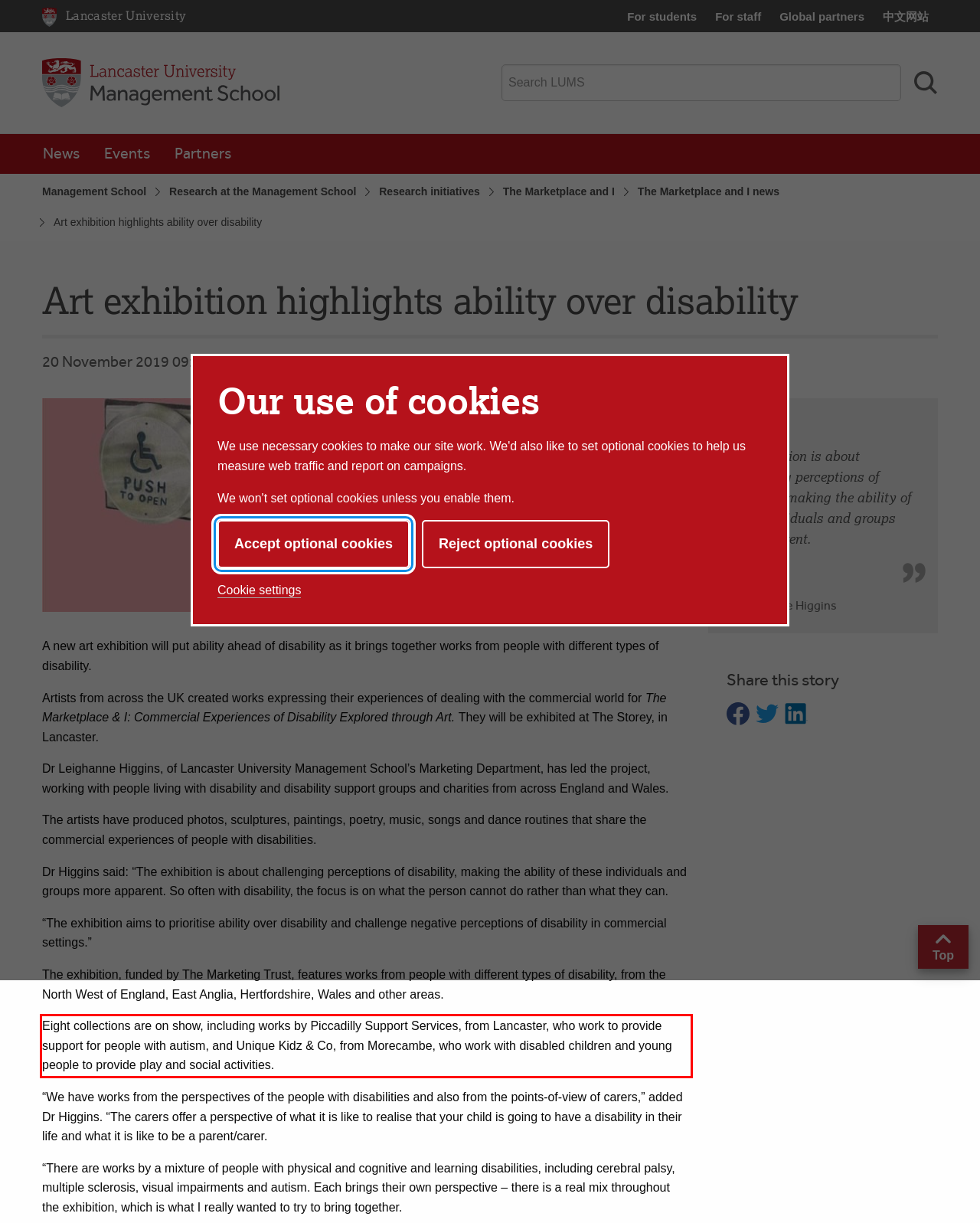Please examine the screenshot of the webpage and read the text present within the red rectangle bounding box.

Eight collections are on show, including works by Piccadilly Support Services, from Lancaster, who work to provide support for people with autism, and Unique Kidz & Co, from Morecambe, who work with disabled children and young people to provide play and social activities.